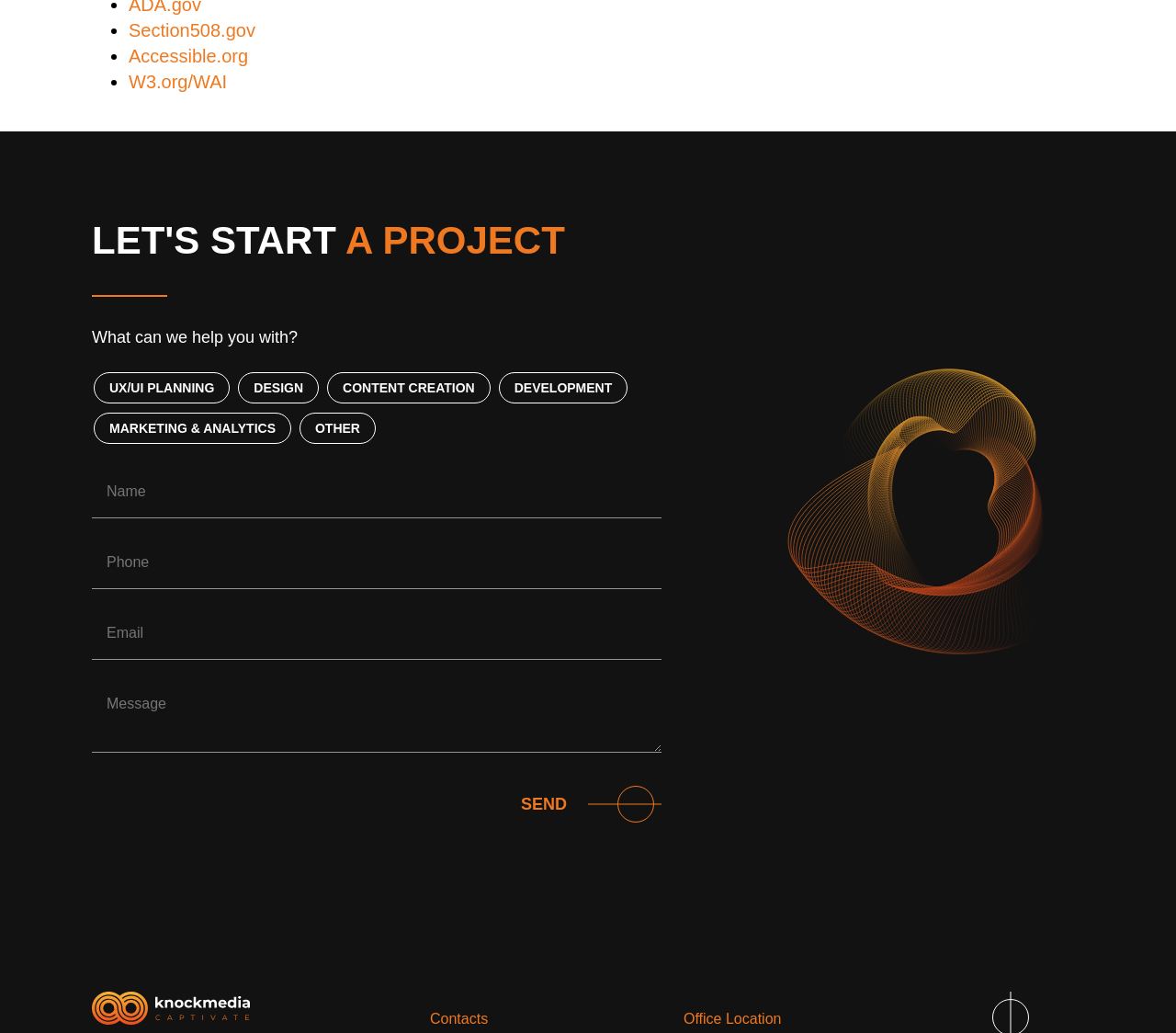What is the purpose of the textboxes?
With the help of the image, please provide a detailed response to the question.

The textboxes are located below the 'LET'S START A PROJECT' heading, and they are labeled as 'Name', 'Phone', 'Email', and 'Message'. This suggests that they are used to input contact information, likely for the purpose of sending a message or inquiry.